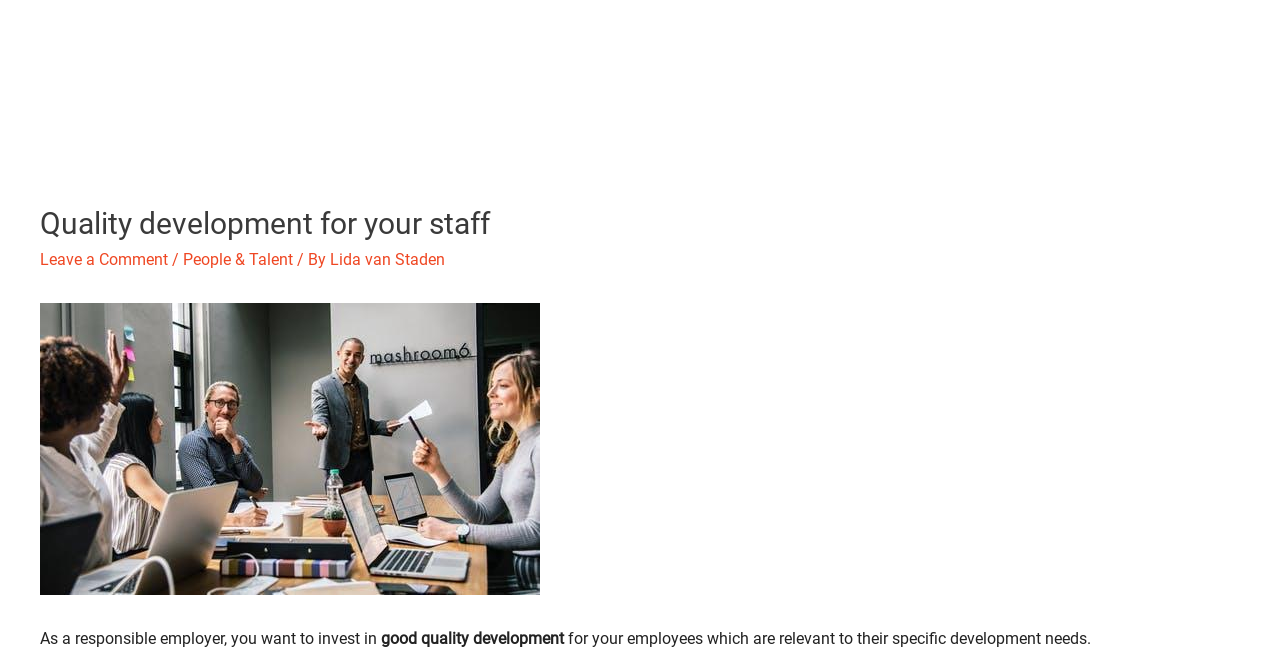Locate the bounding box coordinates of the clickable element to fulfill the following instruction: "Leave a comment on the article". Provide the coordinates as four float numbers between 0 and 1 in the format [left, top, right, bottom].

[0.031, 0.38, 0.131, 0.409]